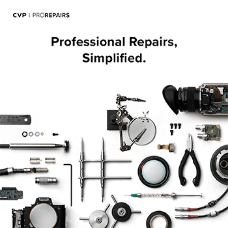Utilize the details in the image to give a detailed response to the question: What is being repaired in the image?

The image showcases a visually engaging layout of various camera parts and tools, including circuit boards, screws, and repair tools, alongside a camera body, indicating that the object being repaired is a camera.